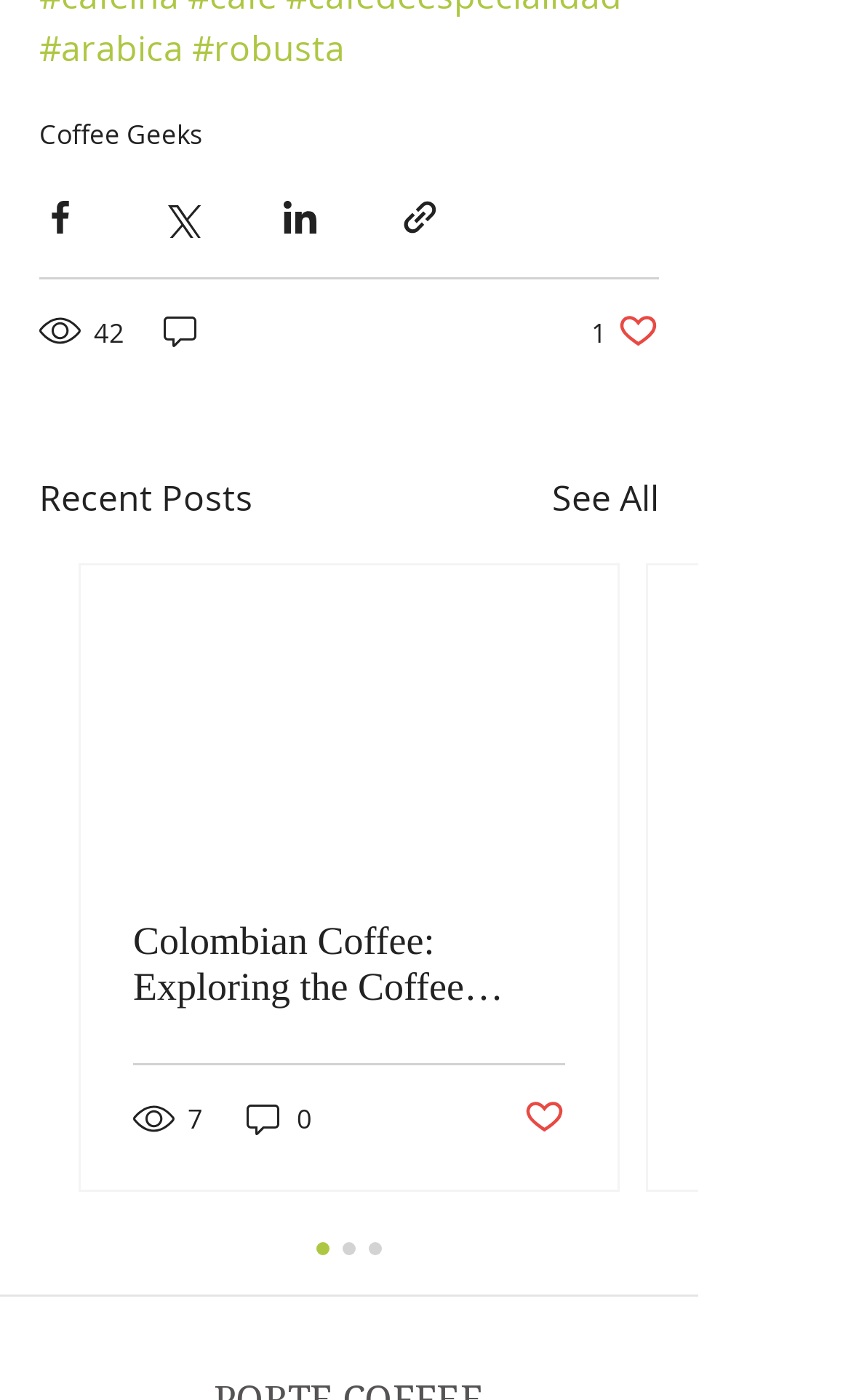Look at the image and answer the question in detail:
How many share buttons are there?

There are four share buttons on the page, which are 'Share via Facebook', 'Share via Twitter', 'Share via LinkedIn', and 'Share via link', each with an accompanying image.